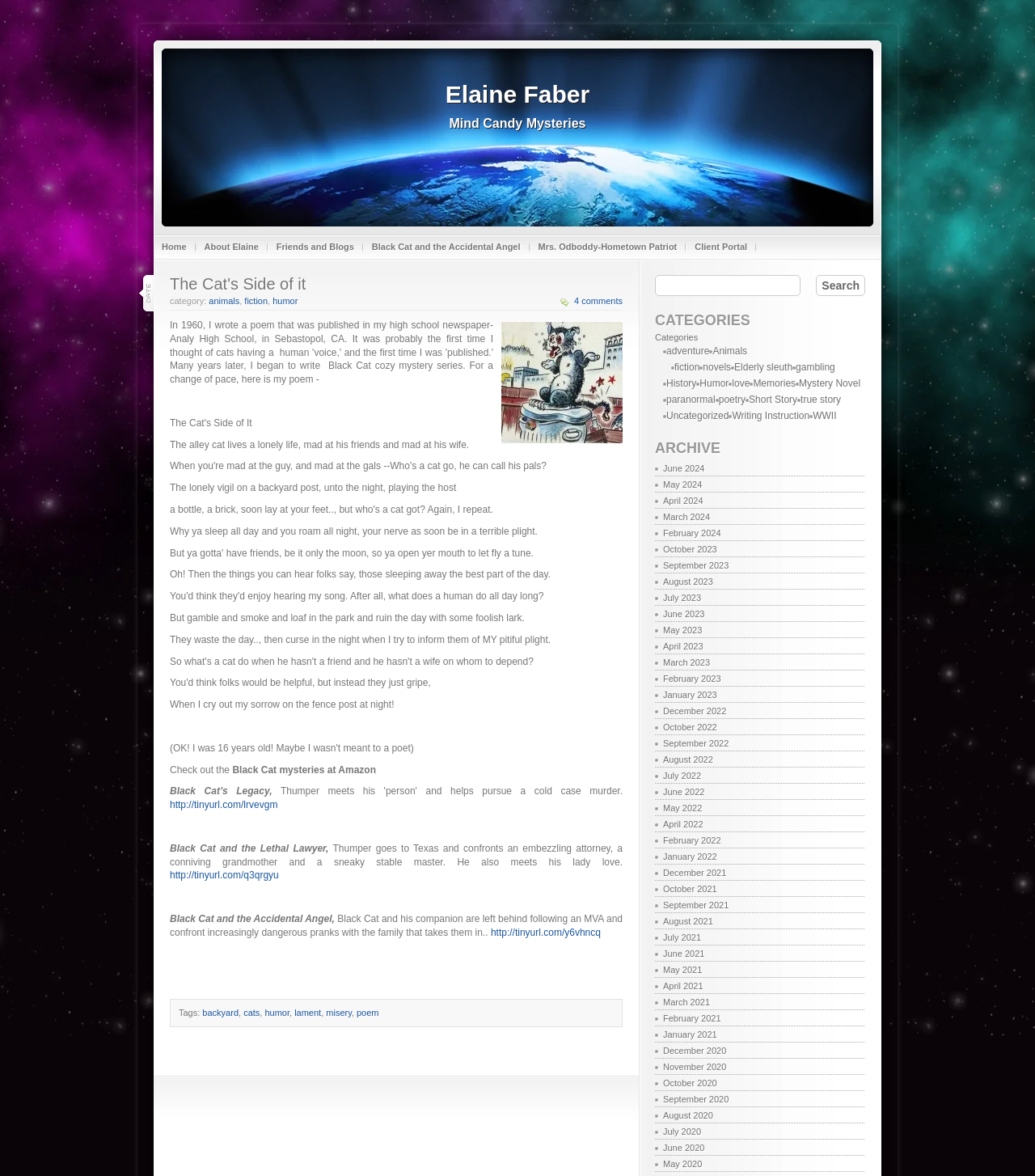Identify the bounding box coordinates of the element that should be clicked to fulfill this task: "Read the 'lament' category". The coordinates should be provided as four float numbers between 0 and 1, i.e., [left, top, right, bottom].

[0.284, 0.857, 0.31, 0.865]